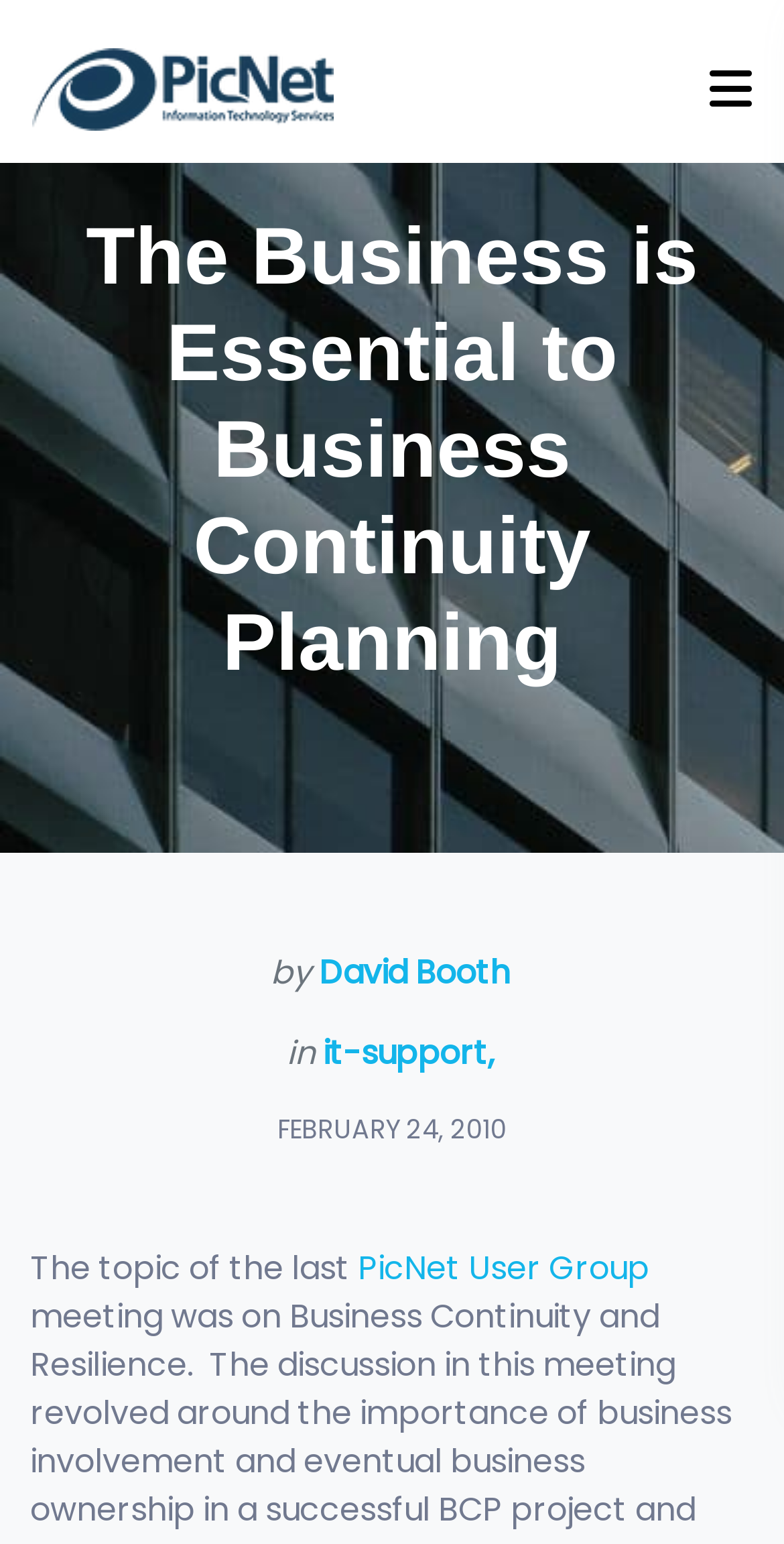Answer the question with a single word or phrase: 
What is the category of the article?

it-support